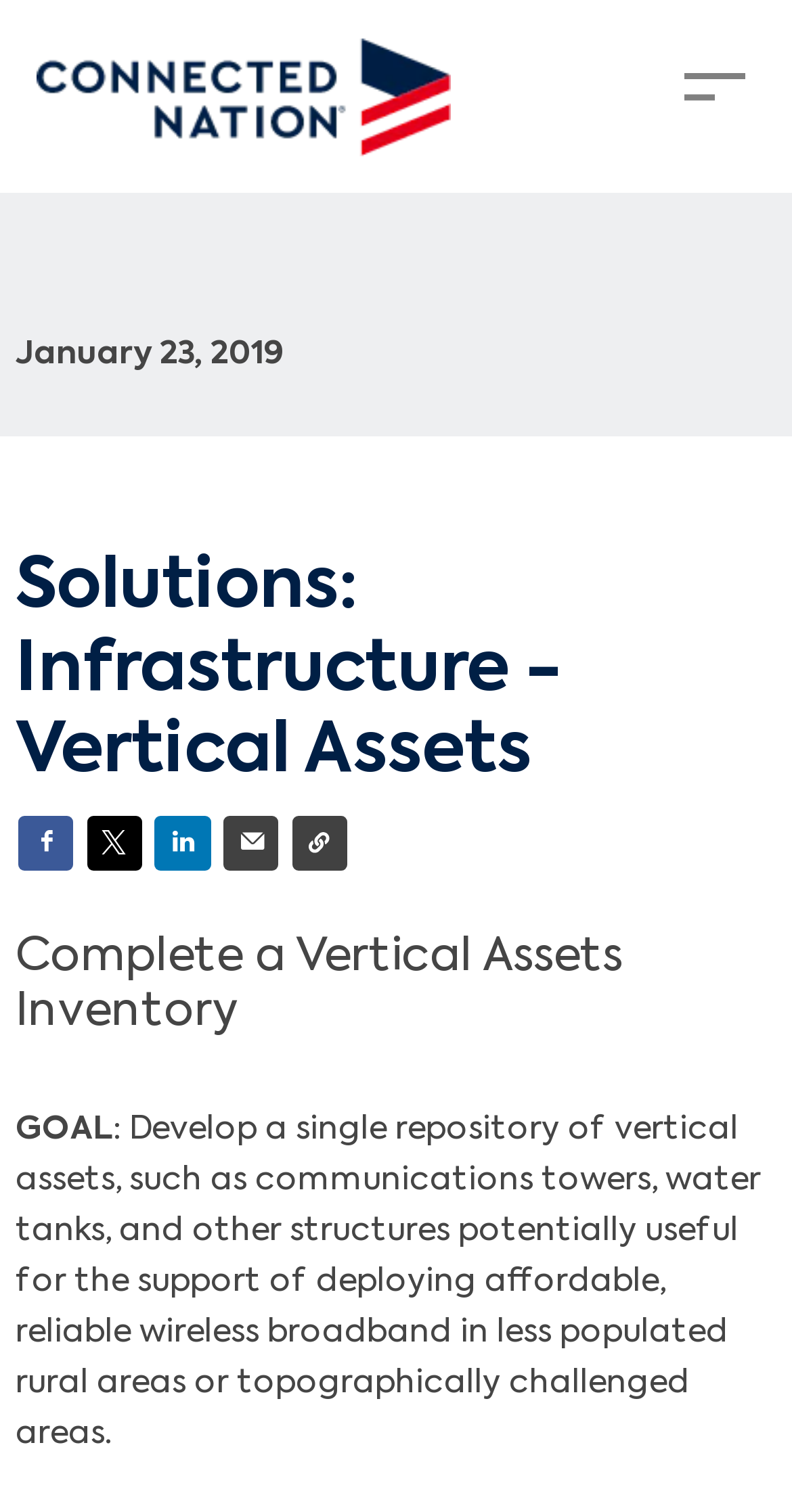What is the purpose of the textbox?
We need a detailed and meticulous answer to the question.

The textbox is located below the 'Search' heading and has a placeholder text 'Enter Search Query Here', indicating that it is used to input search queries.